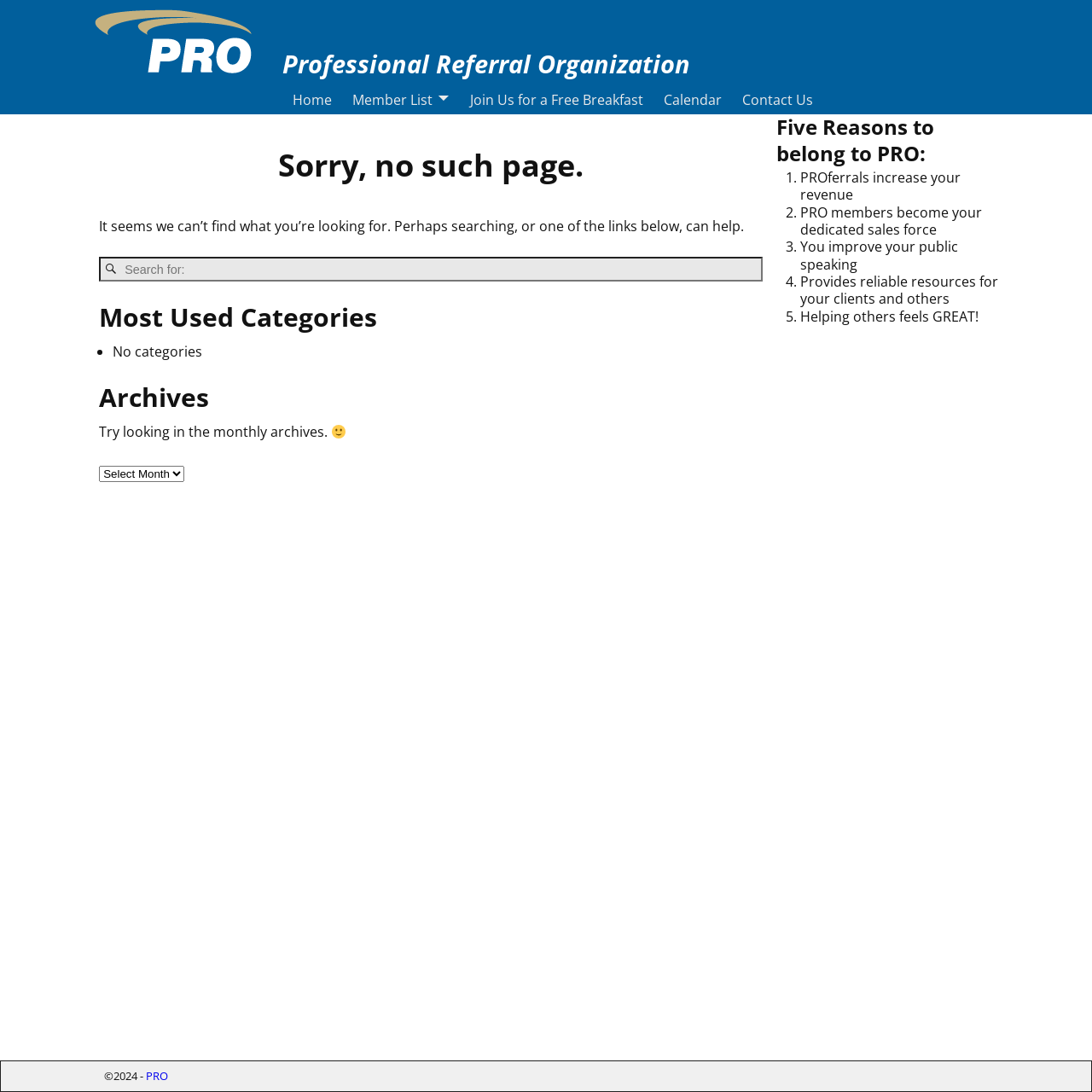Determine the bounding box coordinates of the area to click in order to meet this instruction: "Contact Us".

[0.67, 0.077, 0.754, 0.105]